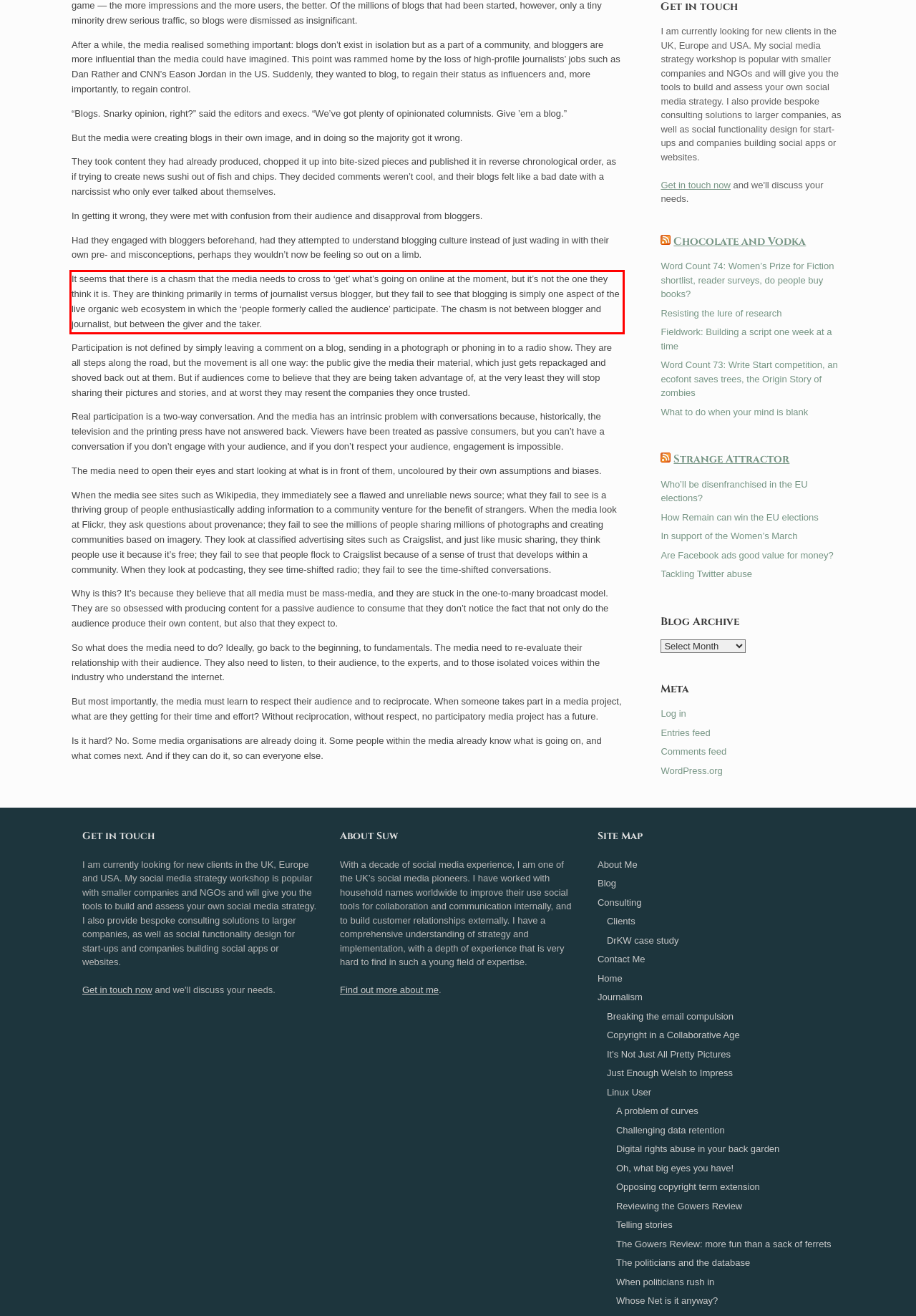Using the provided webpage screenshot, recognize the text content in the area marked by the red bounding box.

It seems that there is a chasm that the media needs to cross to ‘get’ what’s going on online at the moment, but it’s not the one they think it is. They are thinking primarily in terms of journalist versus blogger, but they fail to see that blogging is simply one aspect of the live organic web ecosystem in which the ‘people formerly called the audience’ participate. The chasm is not between blogger and journalist, but between the giver and the taker.